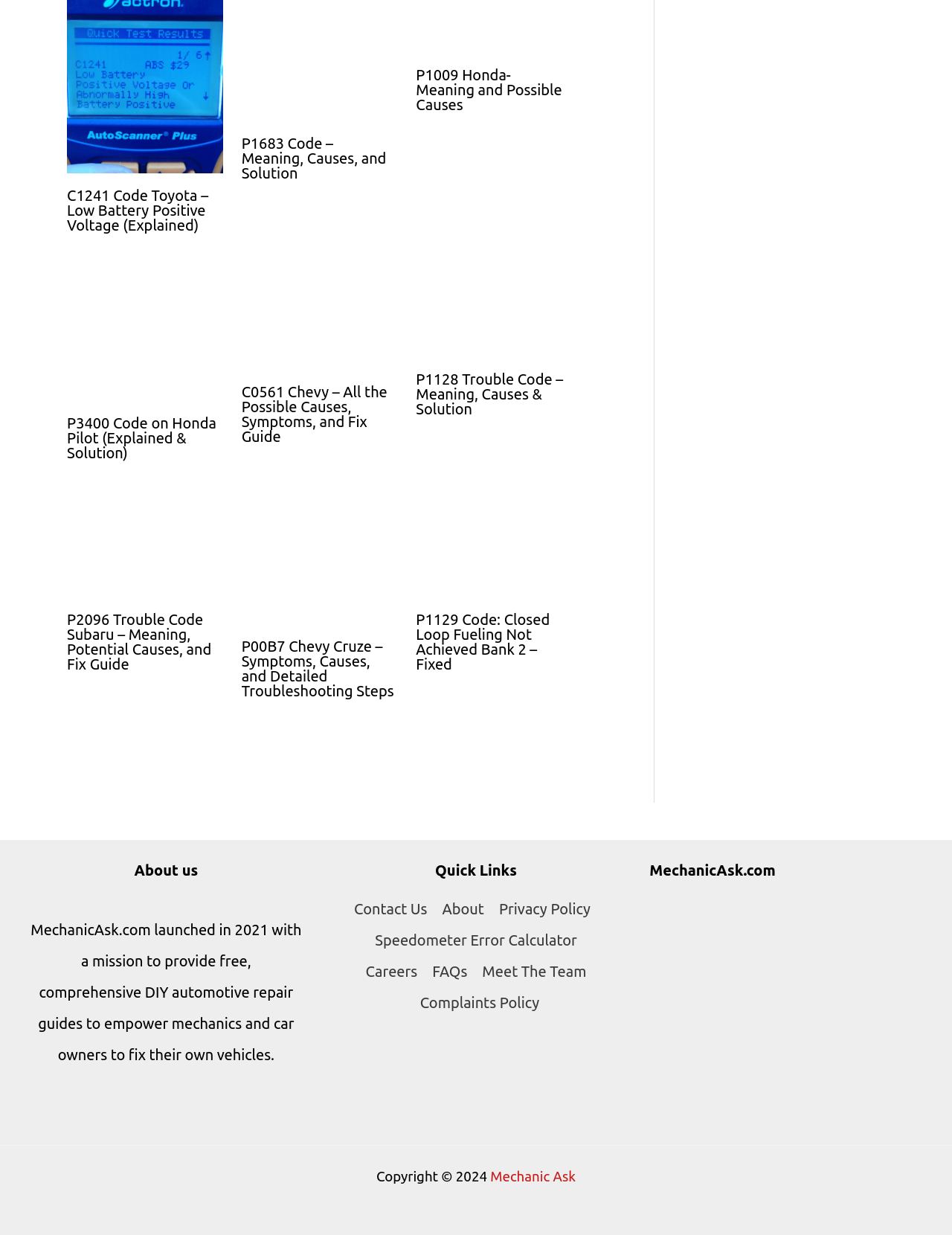Show the bounding box coordinates for the element that needs to be clicked to execute the following instruction: "View the article about P3400 Code on Honda Pilot". Provide the coordinates in the form of four float numbers between 0 and 1, i.e., [left, top, right, bottom].

[0.07, 0.262, 0.234, 0.275]